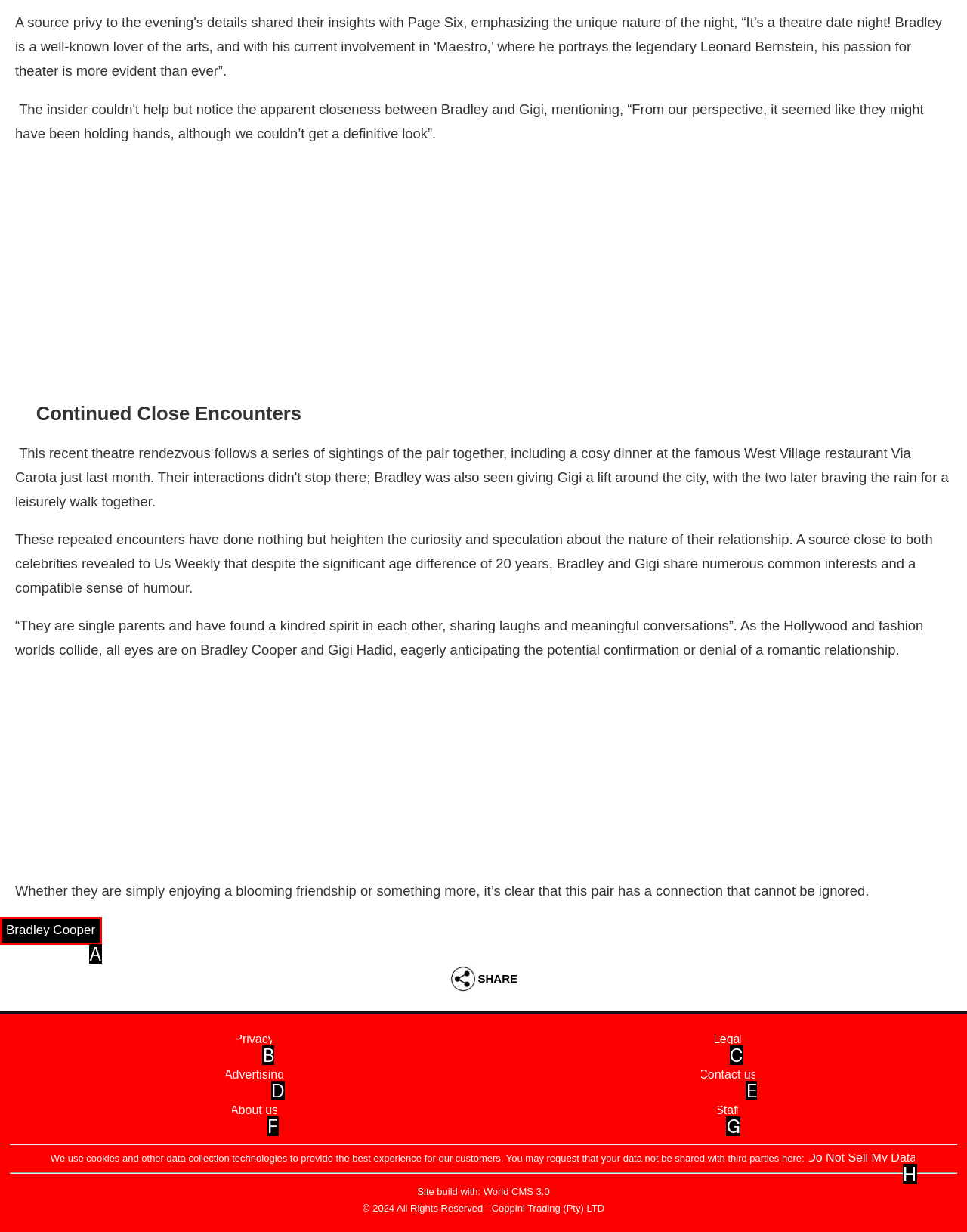Determine the letter of the UI element I should click on to complete the task: Click on Do Not Sell My Data from the provided choices in the screenshot.

H